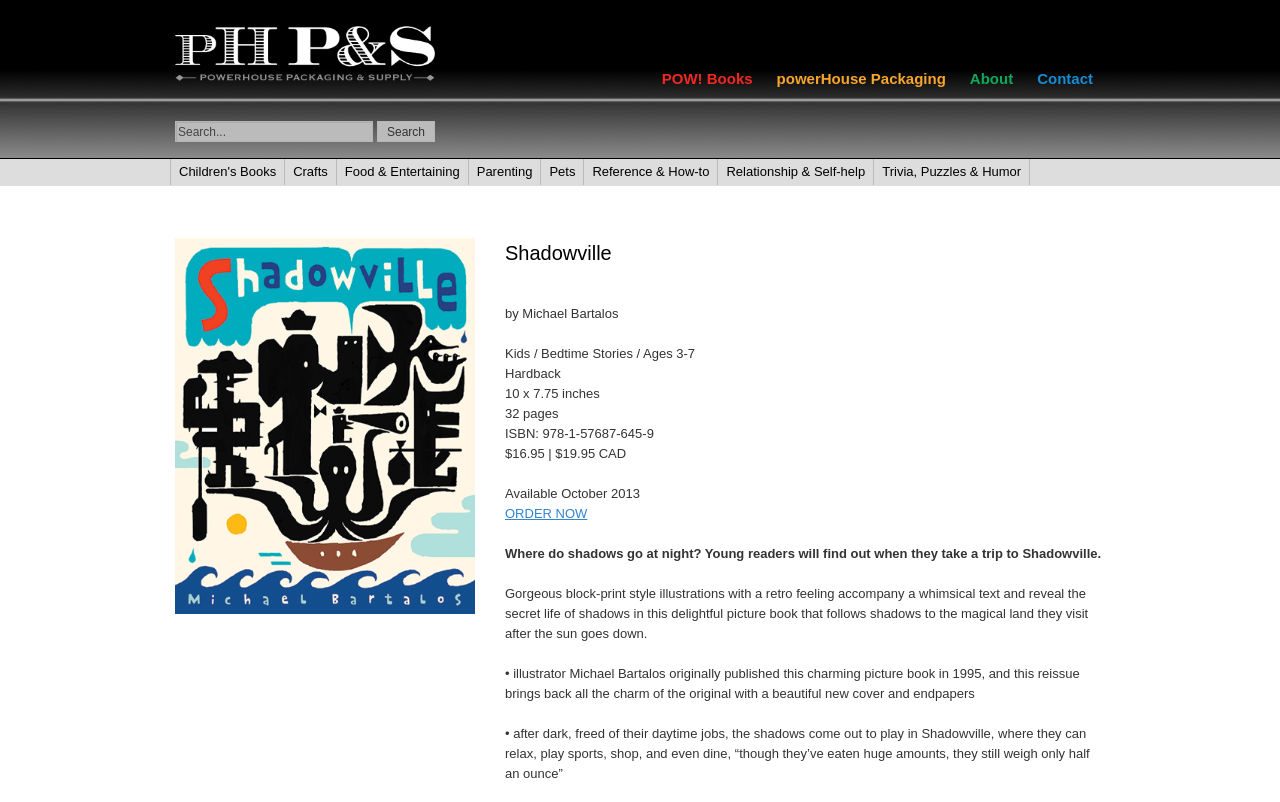Locate the bounding box coordinates of the clickable region to complete the following instruction: "View details of Shadowville book."

[0.395, 0.297, 0.863, 0.334]